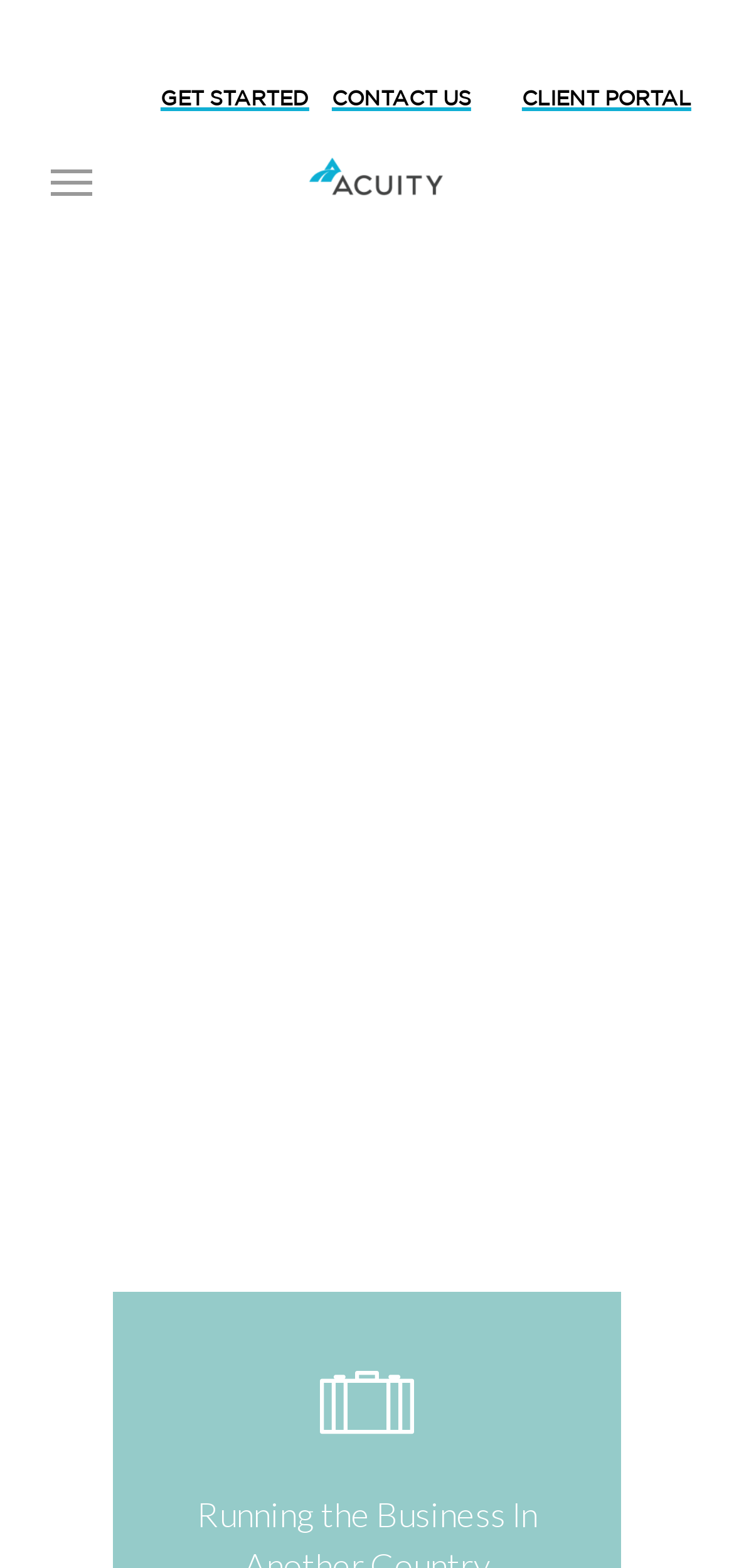What is the purpose of the 'GET STARTED' button?
Please use the visual content to give a single word or phrase answer.

To begin a process